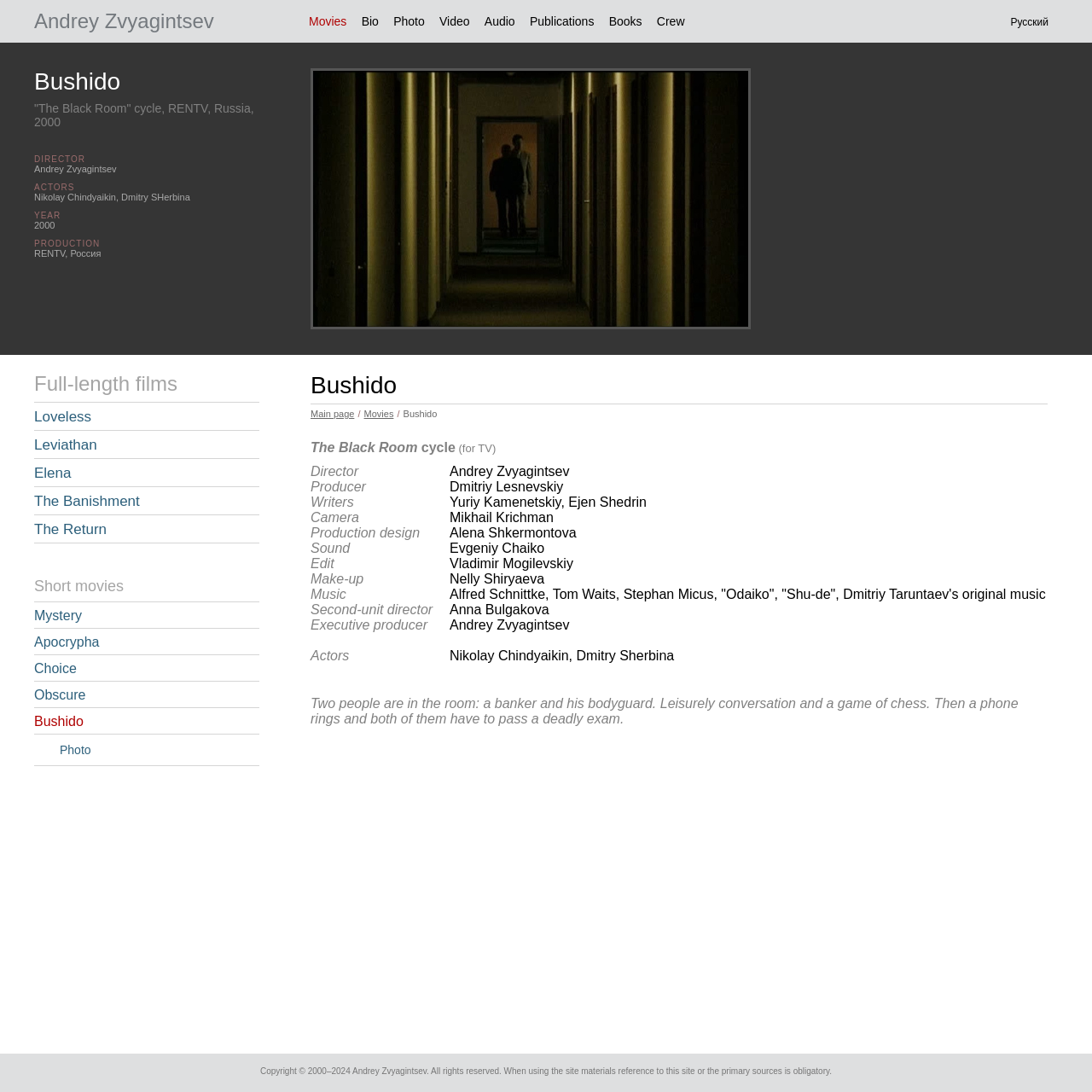Show the bounding box coordinates of the element that should be clicked to complete the task: "View the 'Loveless' movie details".

[0.031, 0.374, 0.084, 0.389]